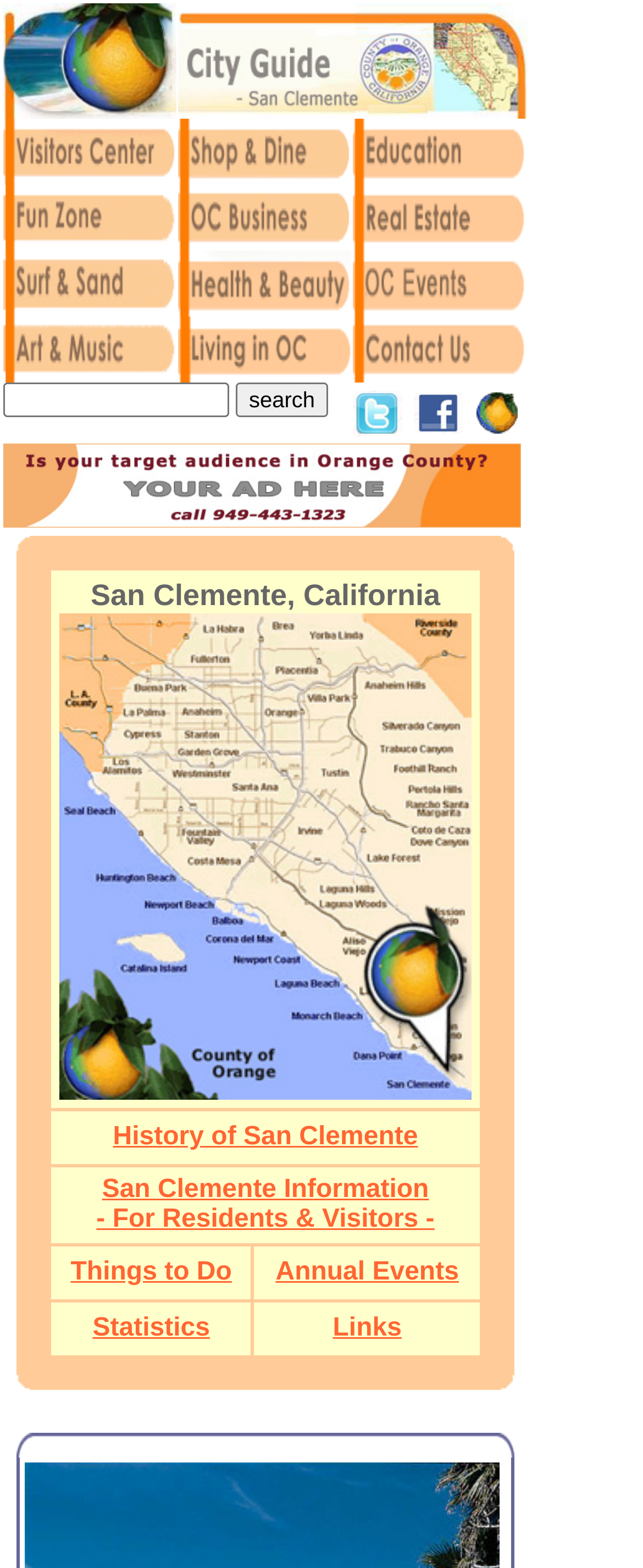Can you specify the bounding box coordinates of the area that needs to be clicked to fulfill the following instruction: "click on the OrangeCounty.Net link"?

[0.005, 0.062, 0.274, 0.08]